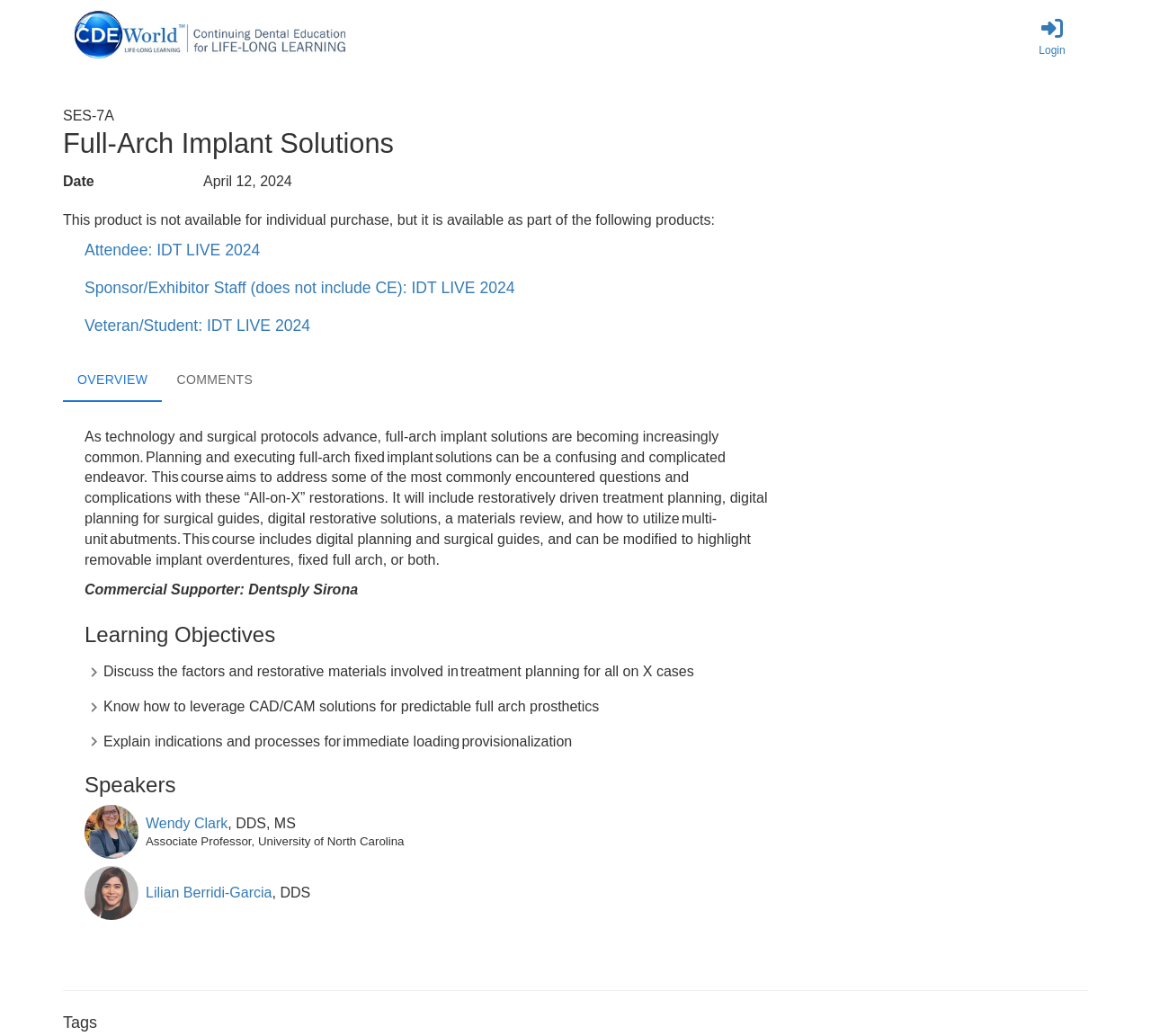Find the bounding box coordinates for the UI element that matches this description: "Veteran/Student: IDT LIVE 2024".

[0.073, 0.306, 0.27, 0.323]